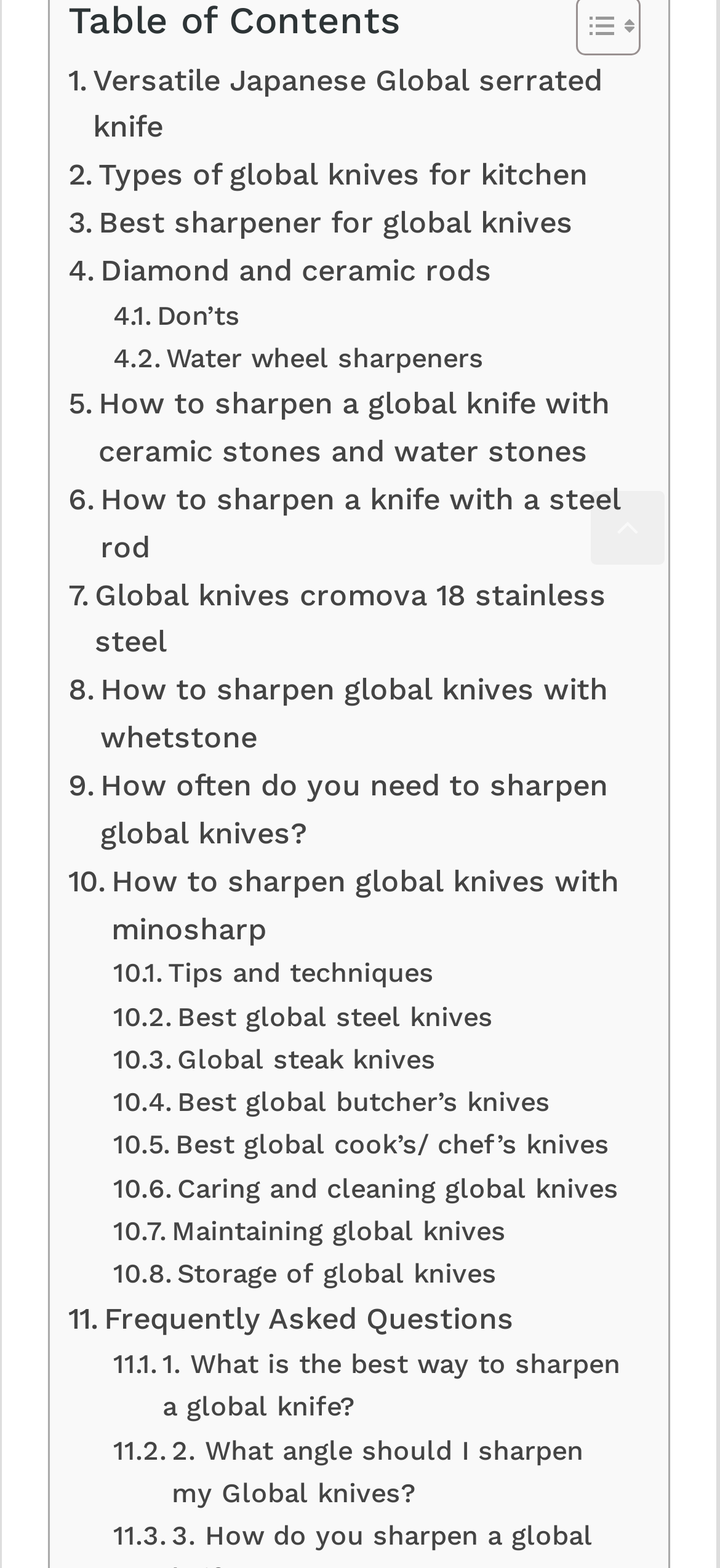Please specify the bounding box coordinates of the area that should be clicked to accomplish the following instruction: "Explore the Best global cook’s/ chef’s knives". The coordinates should consist of four float numbers between 0 and 1, i.e., [left, top, right, bottom].

[0.157, 0.717, 0.846, 0.745]